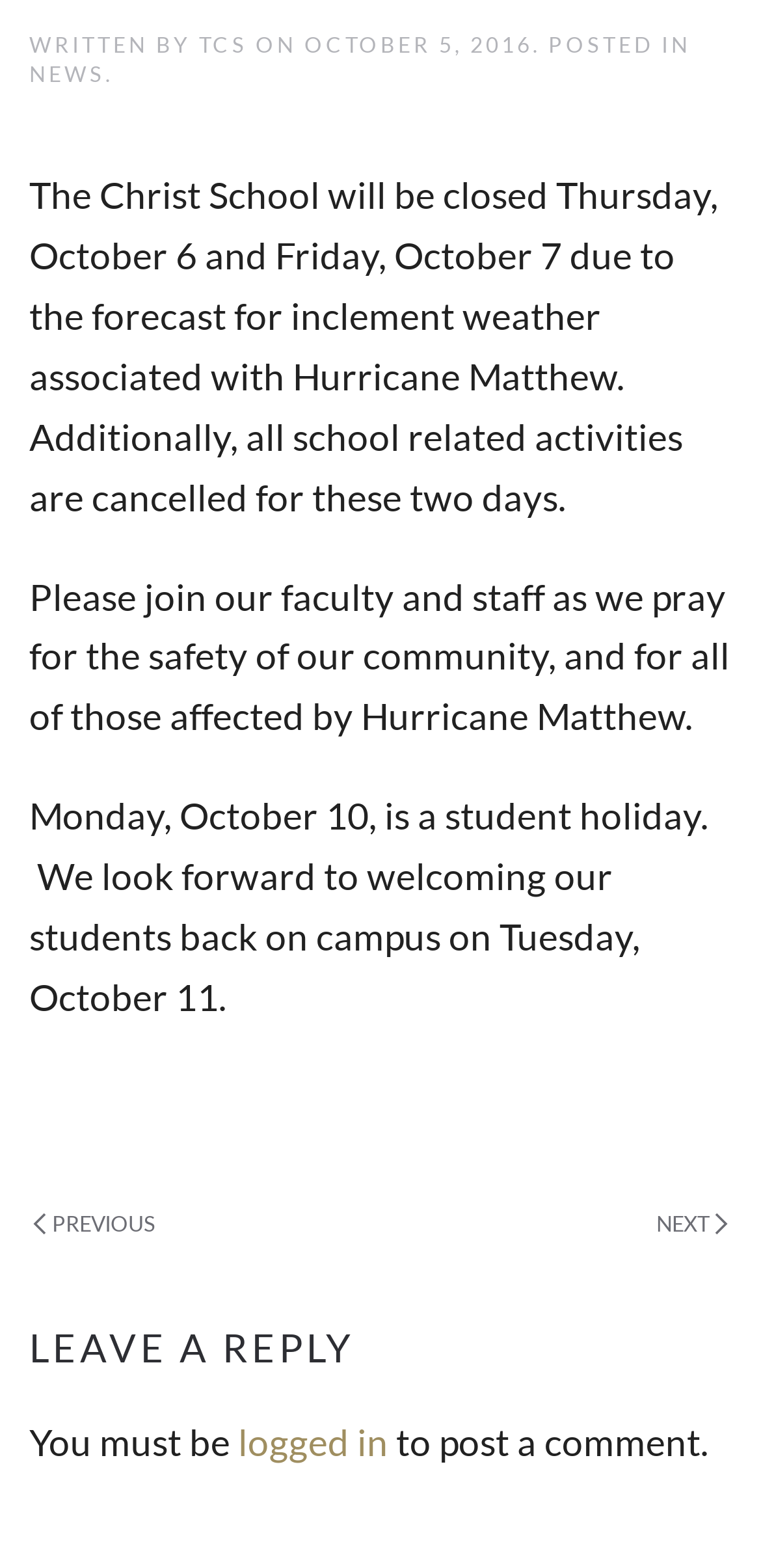Identify the bounding box of the UI component described as: "Tuesday, October 11".

[0.038, 0.582, 0.841, 0.65]